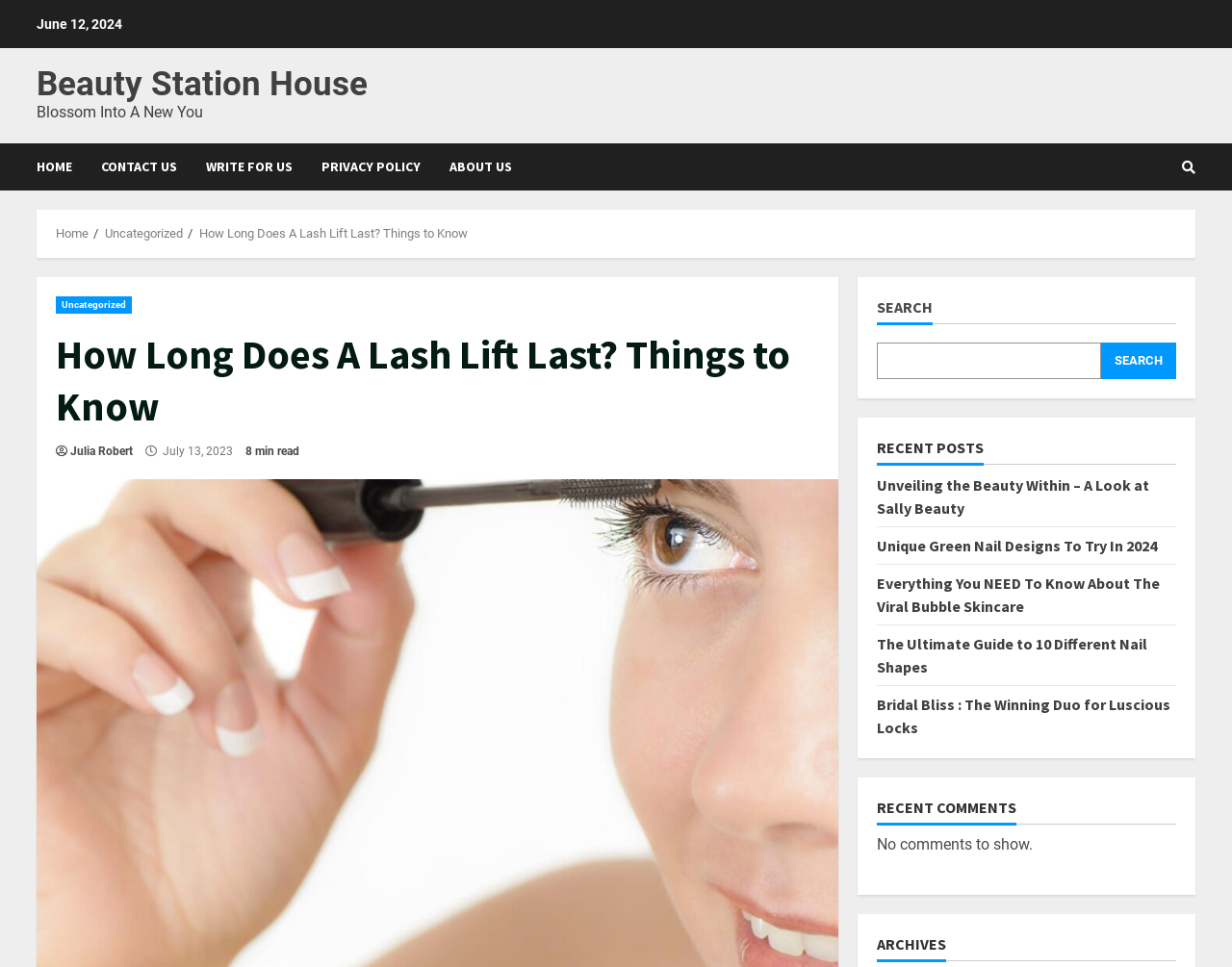Find the bounding box coordinates of the area to click in order to follow the instruction: "Read the 'How Long Does A Lash Lift Last? Things to Know' article".

[0.045, 0.339, 0.665, 0.447]